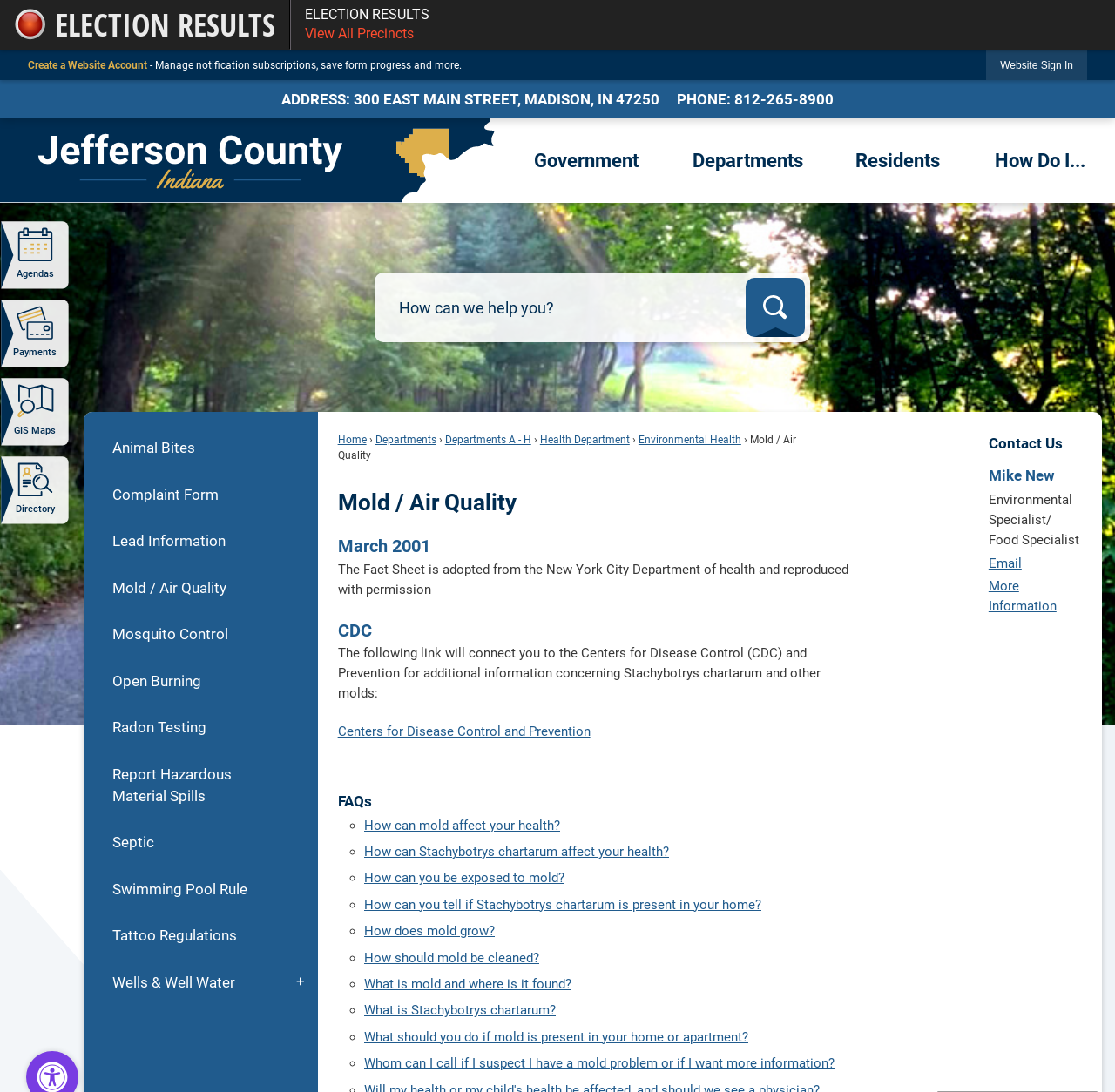From the webpage screenshot, predict the bounding box coordinates (top-left x, top-left y, bottom-right x, bottom-right y) for the UI element described here: GIS Maps

[0.0, 0.343, 0.062, 0.415]